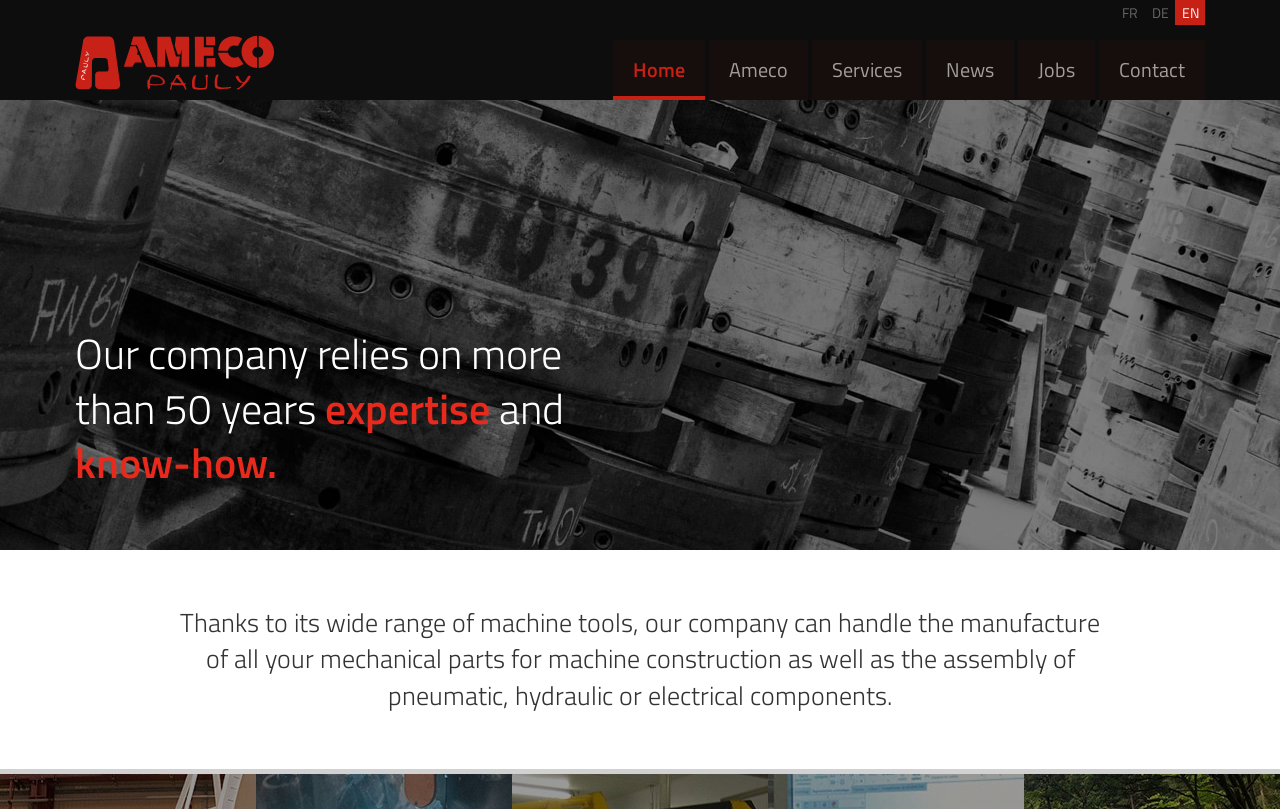Using the element description provided, determine the bounding box coordinates in the format (top-left x, top-left y, bottom-right x, bottom-right y). Ensure that all values are floating point numbers between 0 and 1. Element description: EN

[0.918, 0.0, 0.941, 0.031]